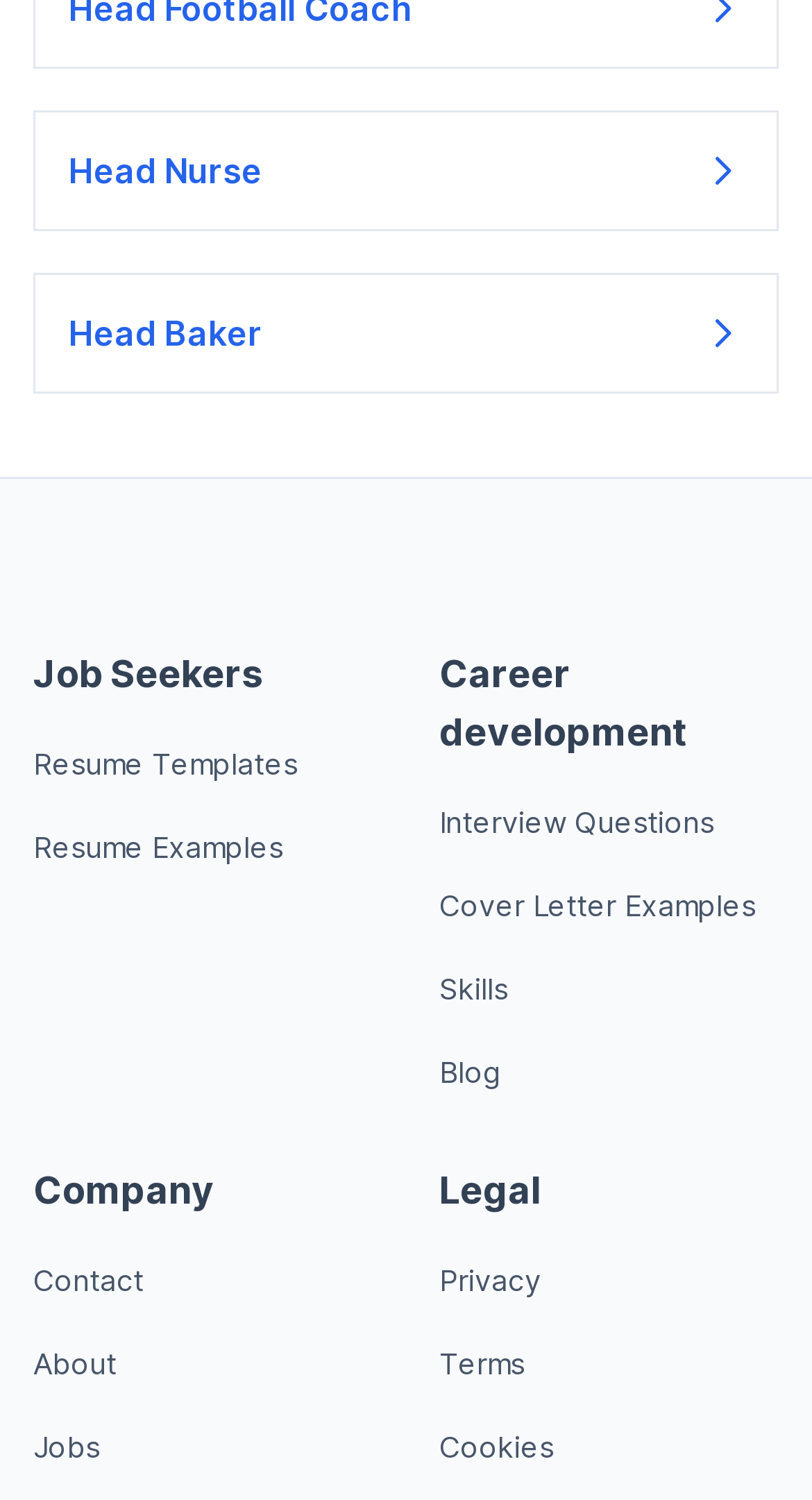Determine the bounding box coordinates of the element that should be clicked to execute the following command: "View Interview Questions".

[0.541, 0.536, 0.879, 0.56]